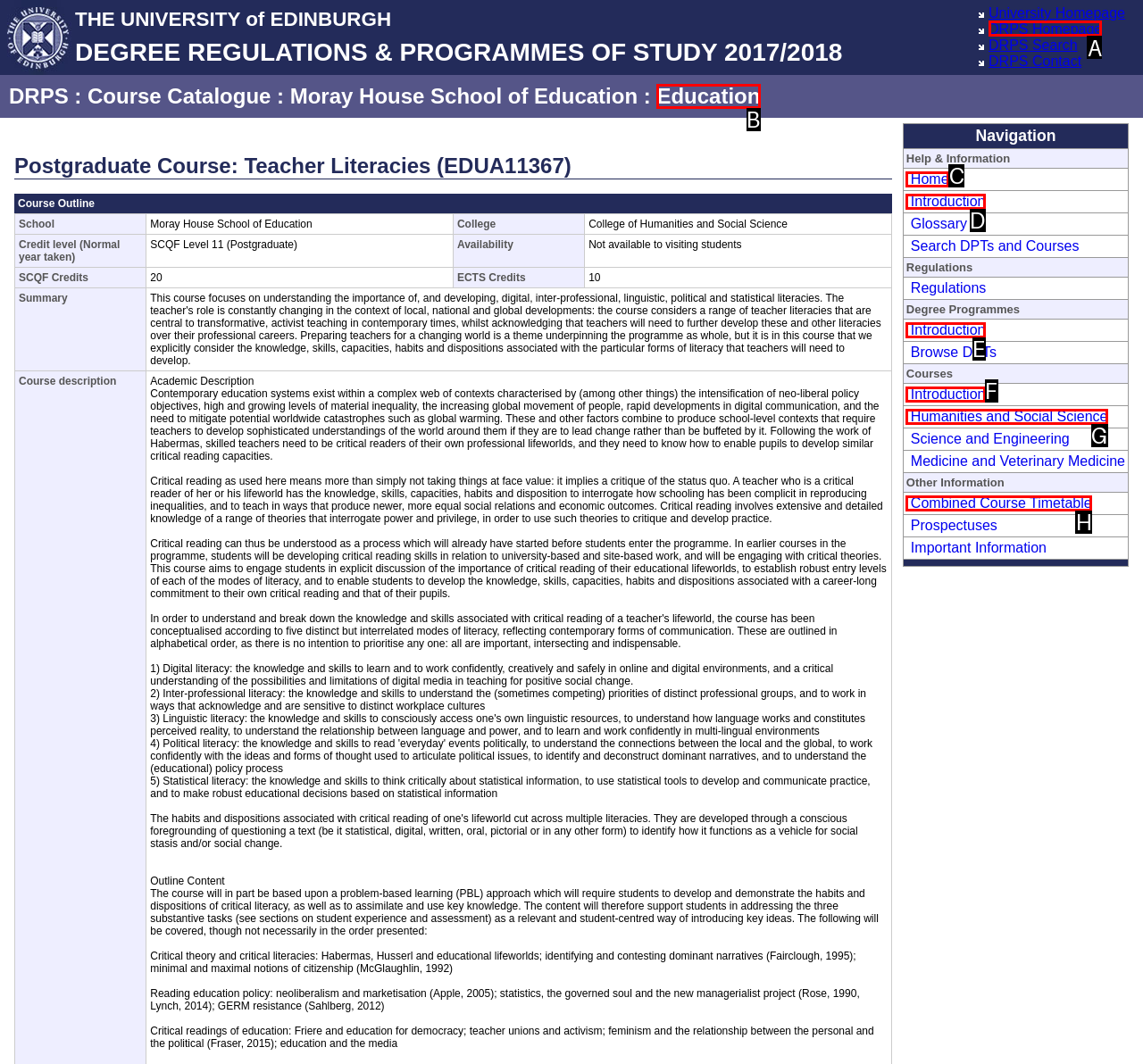To achieve the task: Go to DRPS Homepage, which HTML element do you need to click?
Respond with the letter of the correct option from the given choices.

A